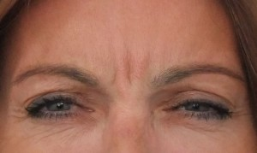What muscles are involved in the frown pattern?
Refer to the image and provide a one-word or short phrase answer.

corrugator and procerus muscles